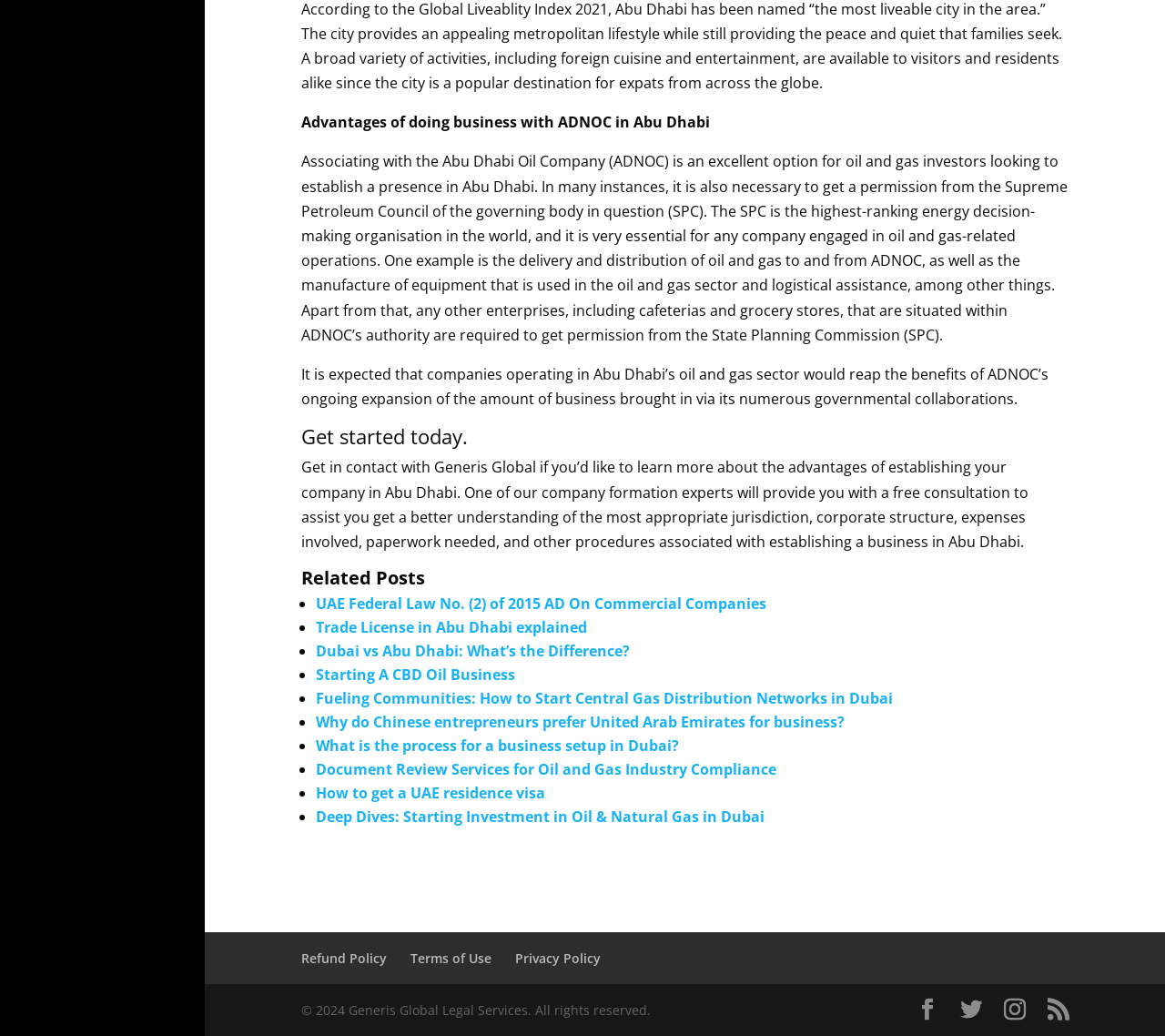Find the bounding box coordinates of the clickable element required to execute the following instruction: "Read about the advantages of doing business with ADNOC in Abu Dhabi". Provide the coordinates as four float numbers between 0 and 1, i.e., [left, top, right, bottom].

[0.258, 0.108, 0.609, 0.128]